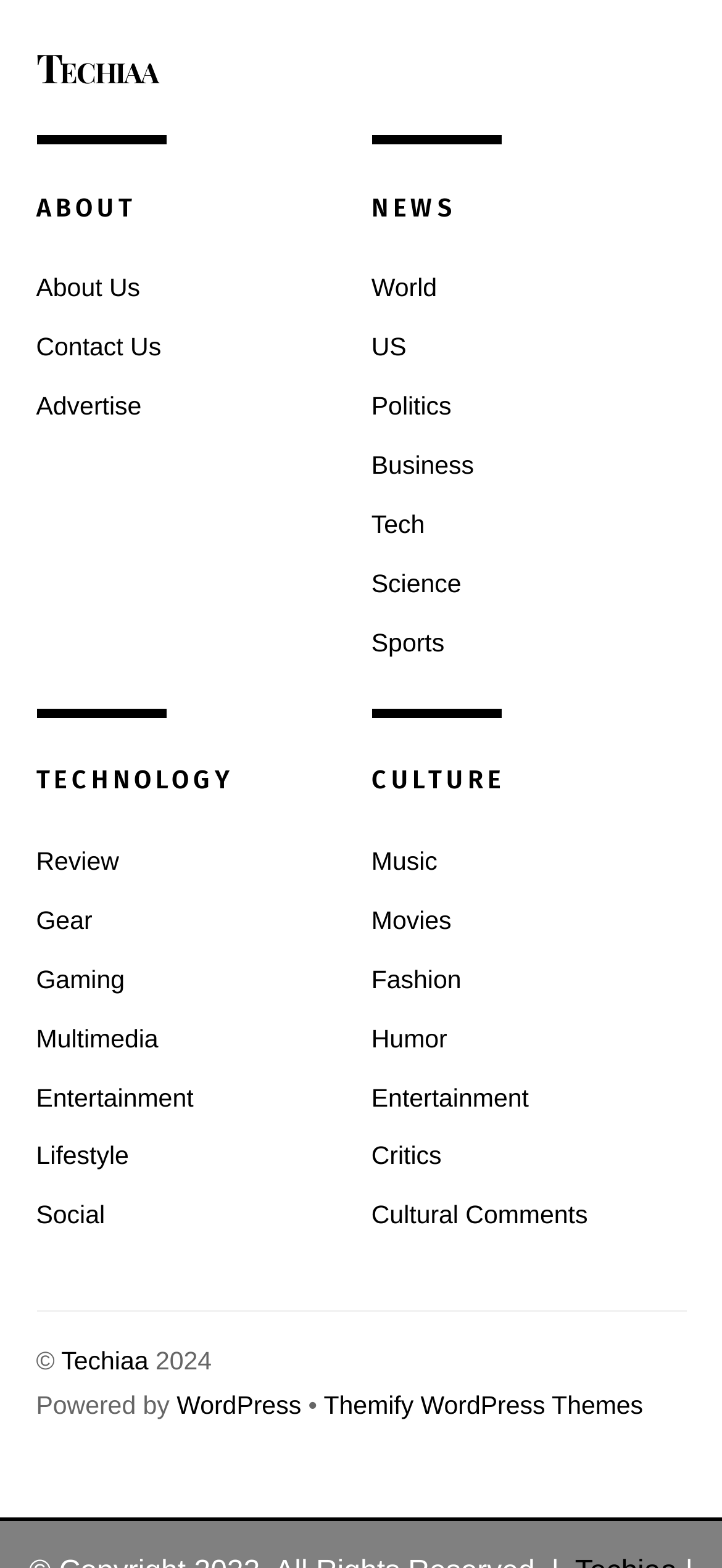What is the last link in the TECHNOLOGY section?
Using the image as a reference, answer the question with a short word or phrase.

Lifestyle